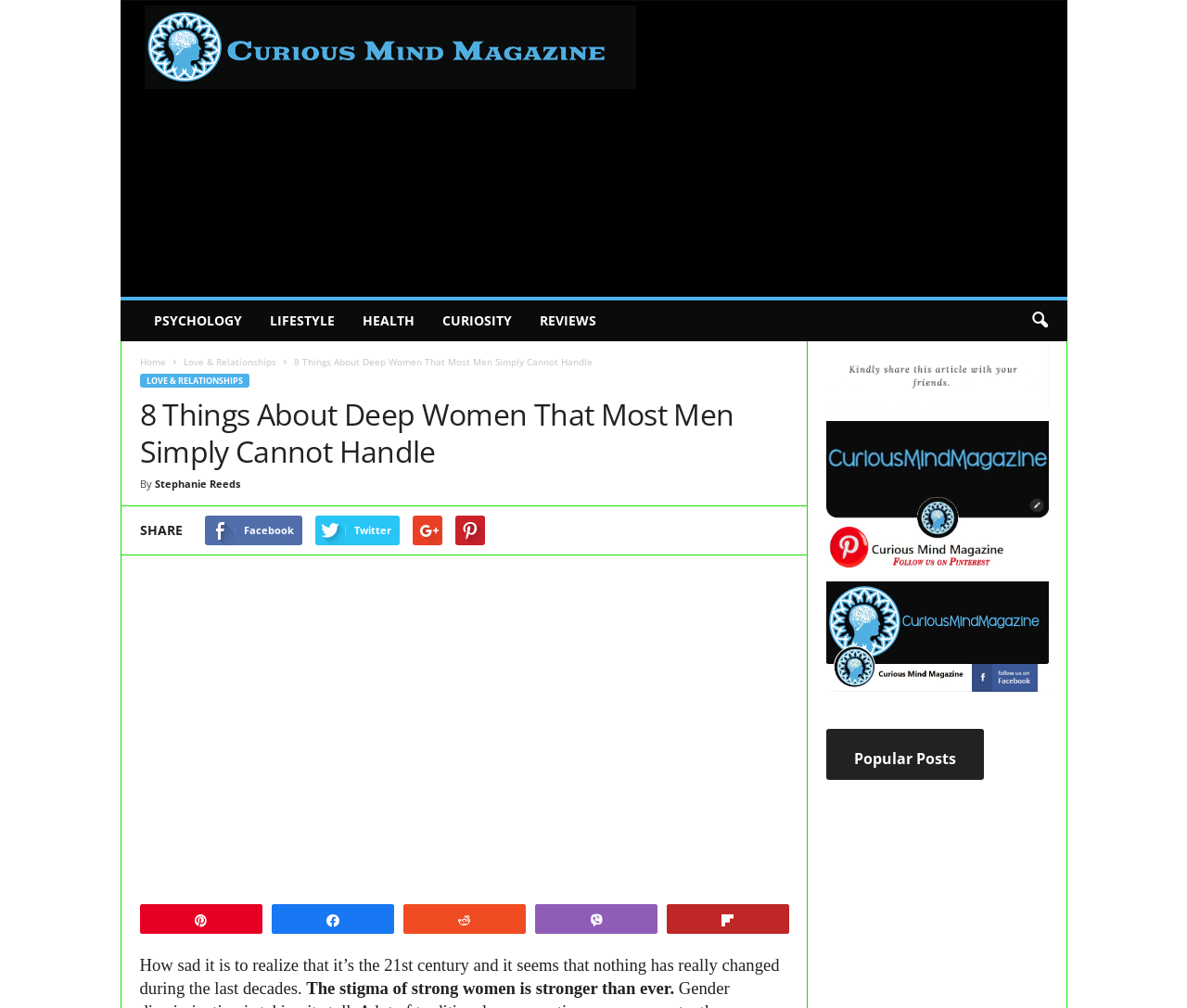Can you extract the headline from the webpage for me?

8 Things About Deep Women That Most Men Simply Cannot Handle